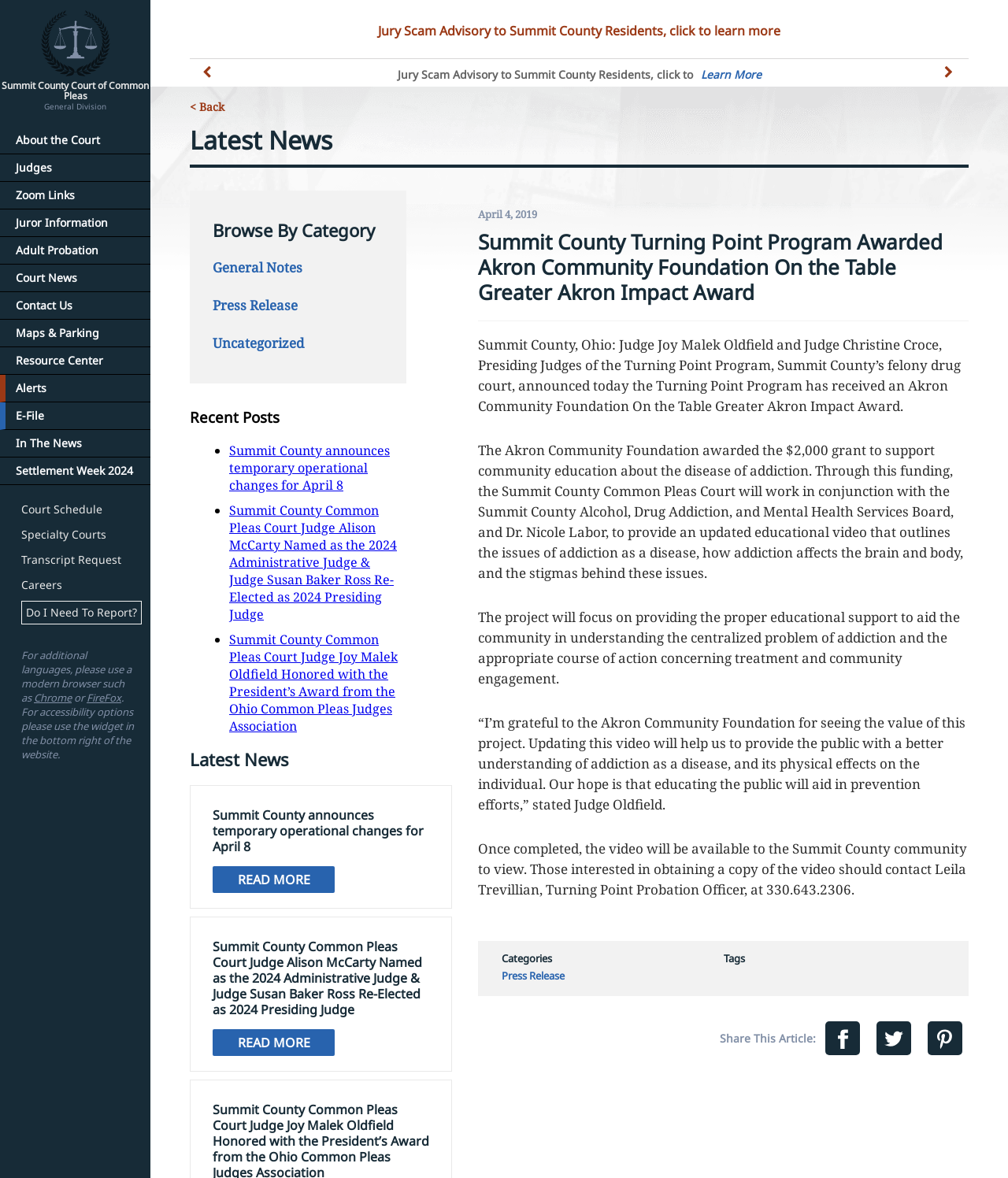Based on the element description, predict the bounding box coordinates (top-left x, top-left y, bottom-right x, bottom-right y) for the UI element in the screenshot: Maps & Parking

[0.0, 0.271, 0.149, 0.294]